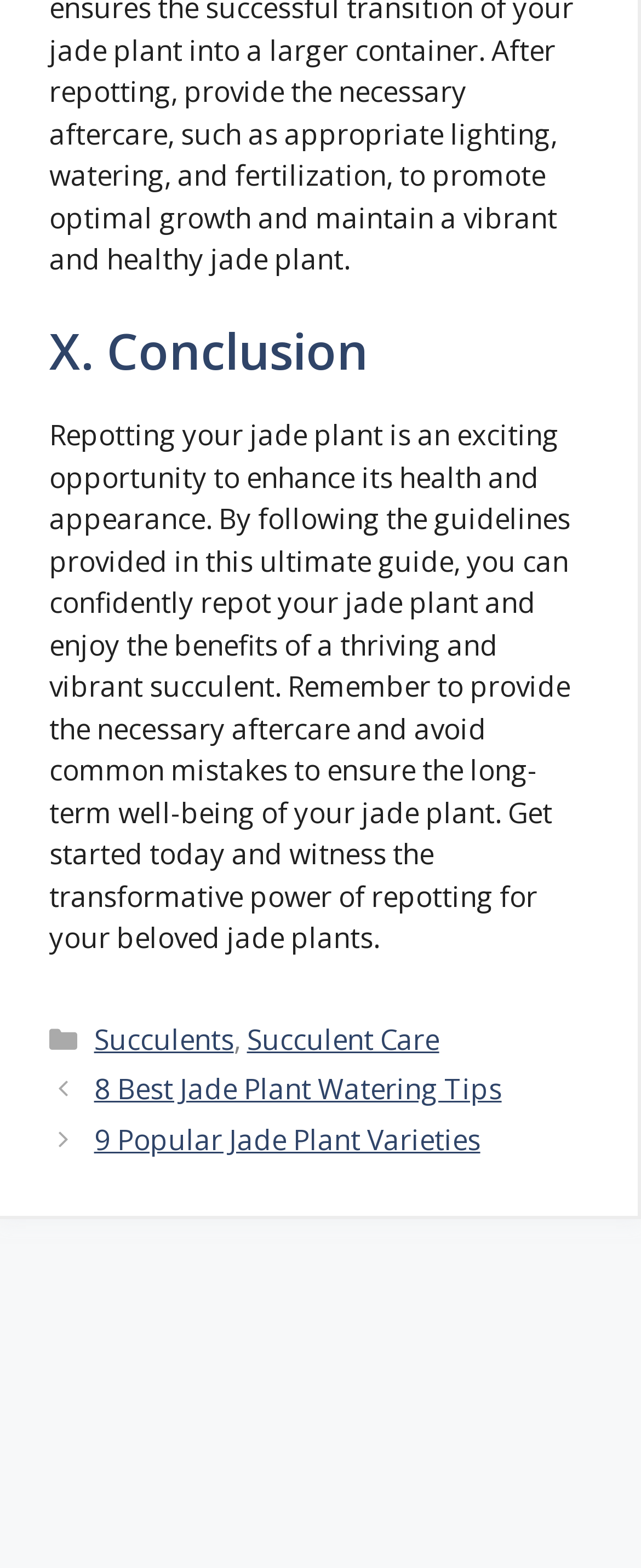Point out the bounding box coordinates of the section to click in order to follow this instruction: "View the '9 Popular Jade Plant Varieties' post".

[0.147, 0.715, 0.749, 0.739]